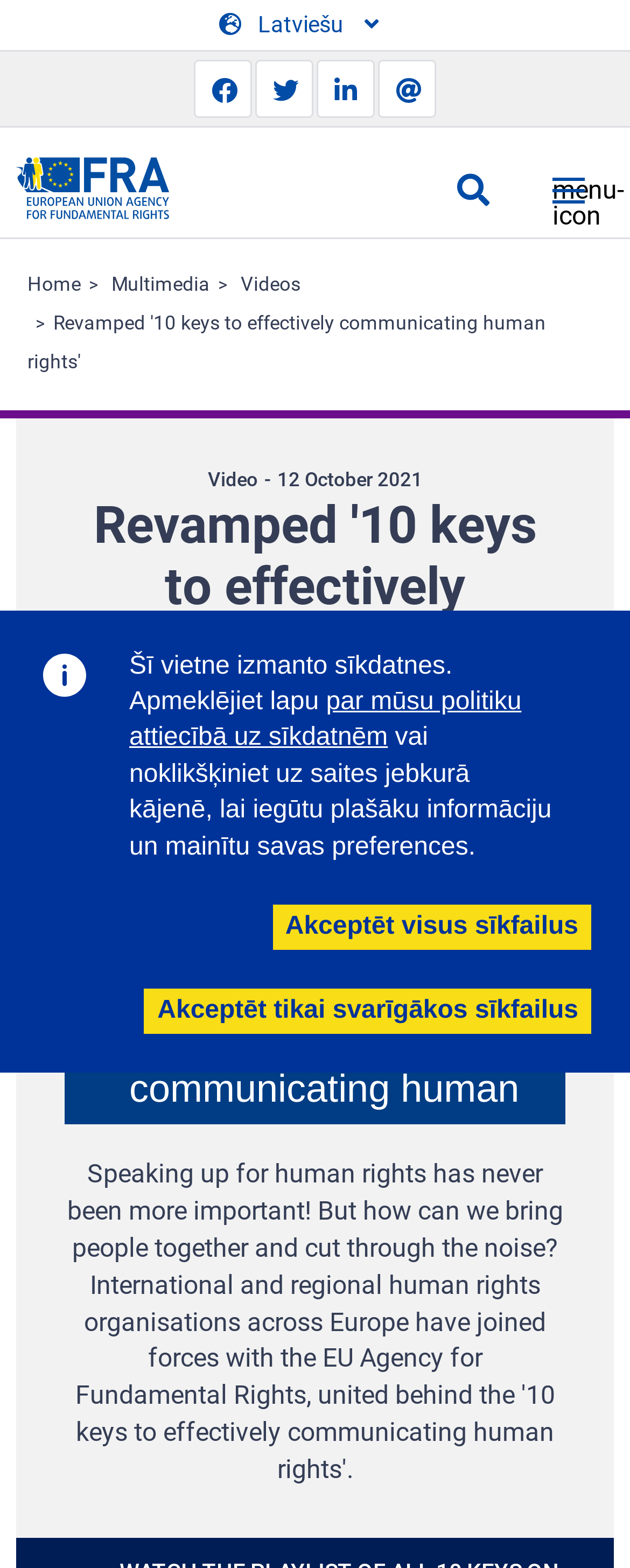Please give a concise answer to this question using a single word or phrase: 
How many social media sharing options are available?

4